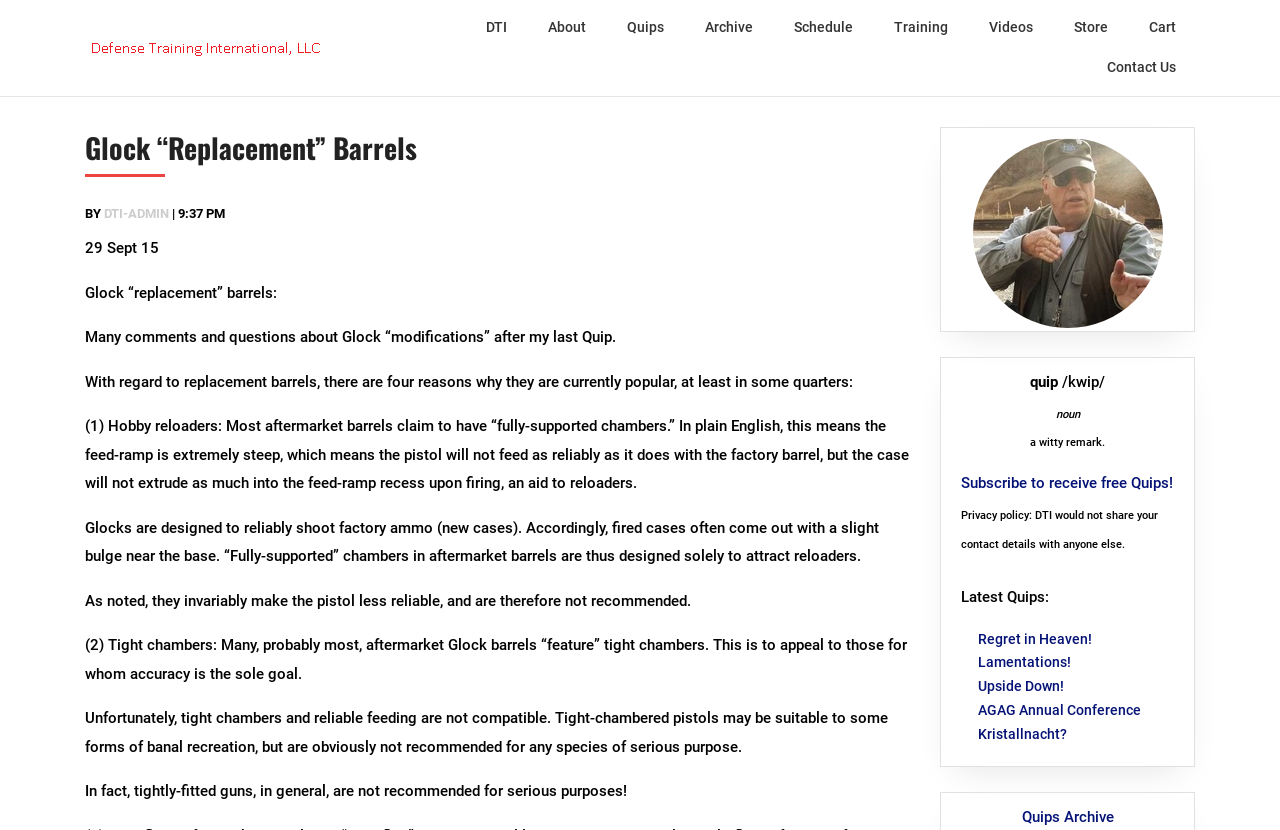Specify the bounding box coordinates of the area that needs to be clicked to achieve the following instruction: "Contact Us".

[0.849, 0.058, 0.934, 0.106]